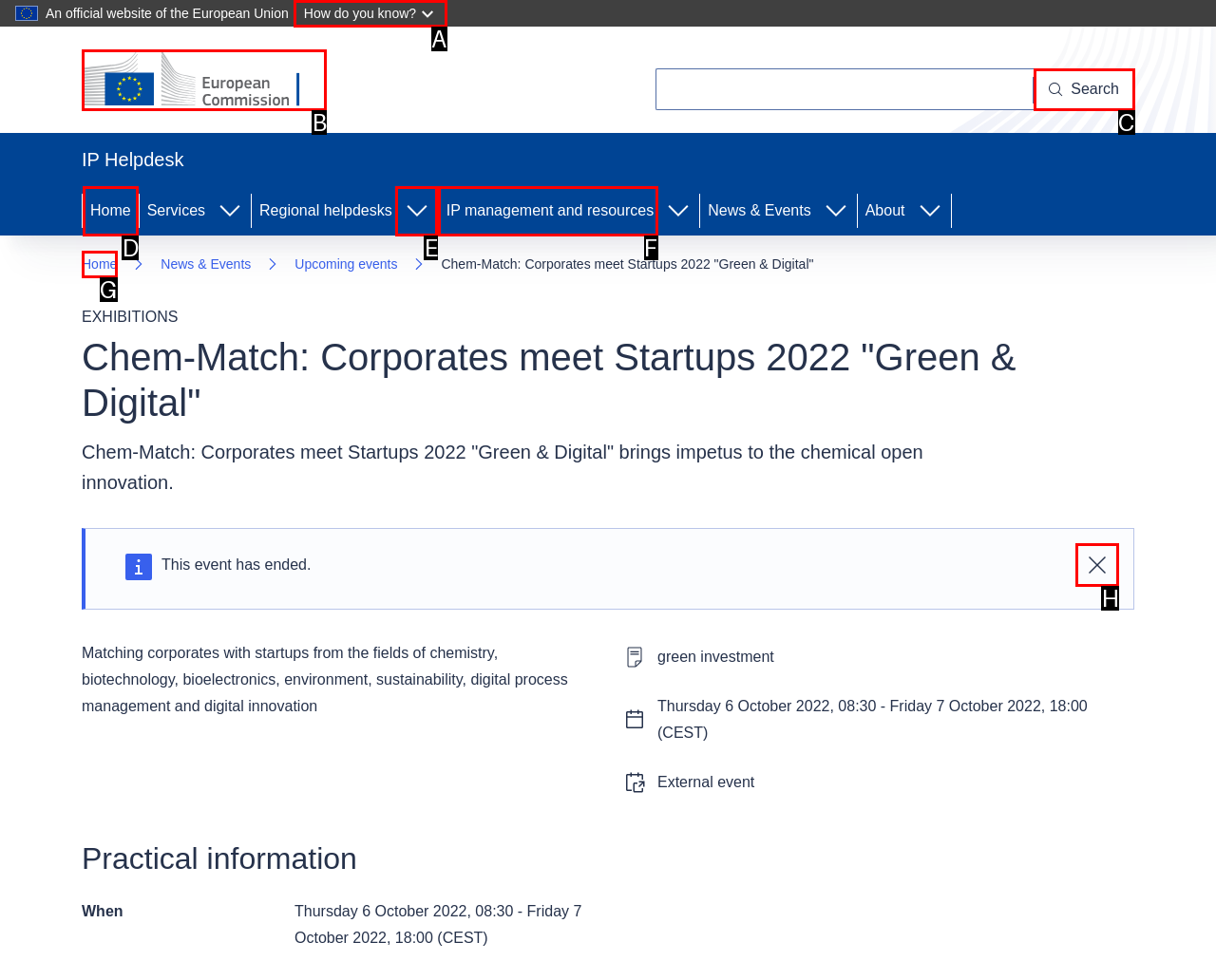Pick the option that should be clicked to perform the following task: Select your nationality
Answer with the letter of the selected option from the available choices.

None